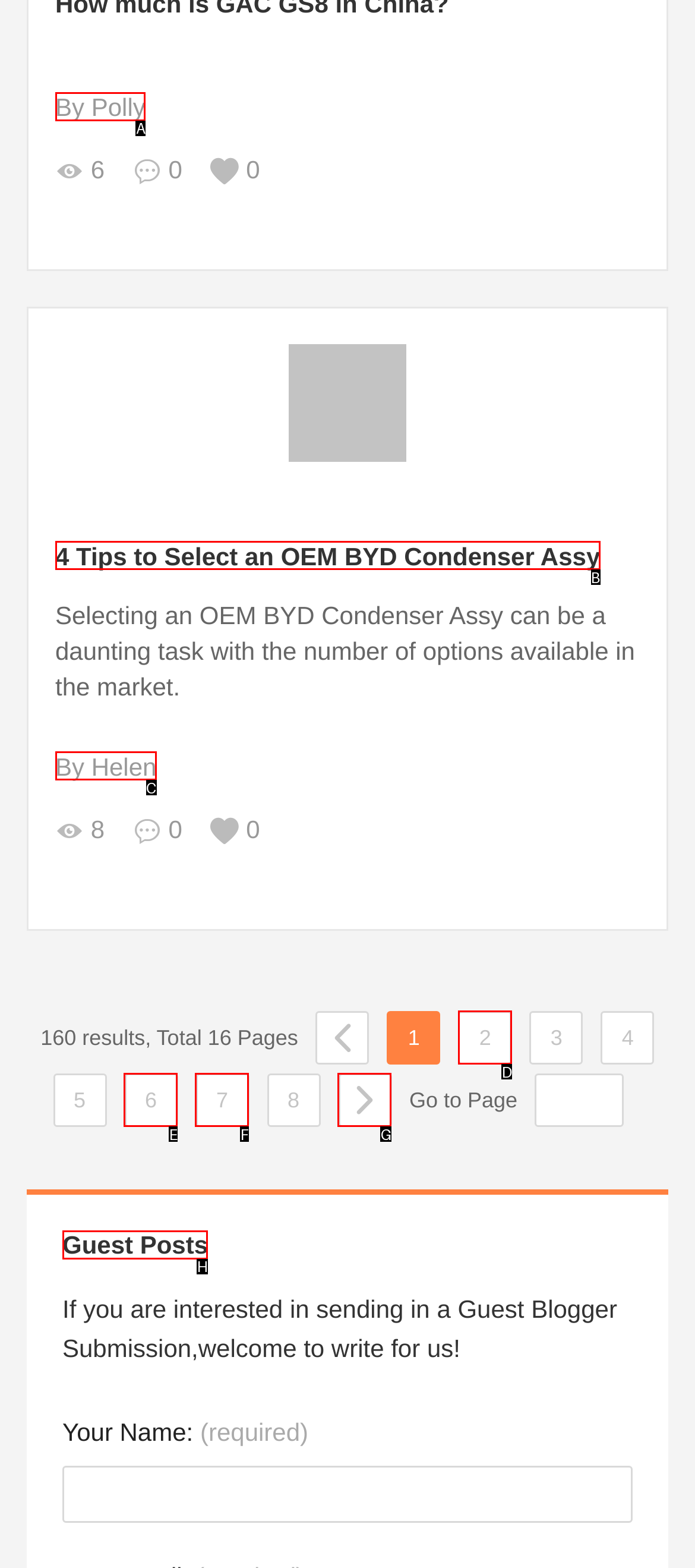To achieve the task: Click on the link to view more guest posts, which HTML element do you need to click?
Respond with the letter of the correct option from the given choices.

H